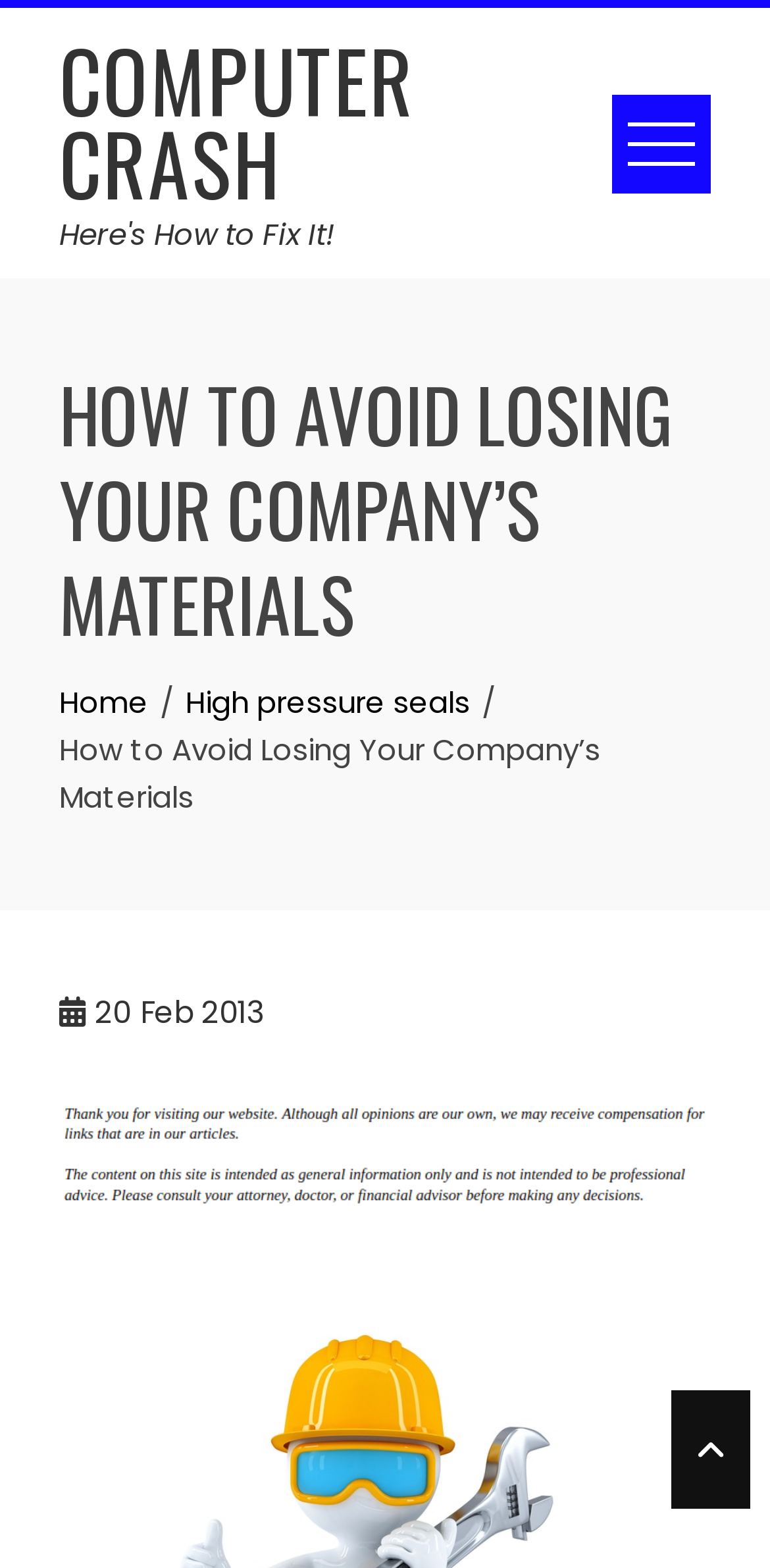What is the date of the article?
We need a detailed and meticulous answer to the question.

I found the StaticText element with the text '20' and another StaticText element with the text 'Feb 2013' near each other, so I combined them to get the date of the article.